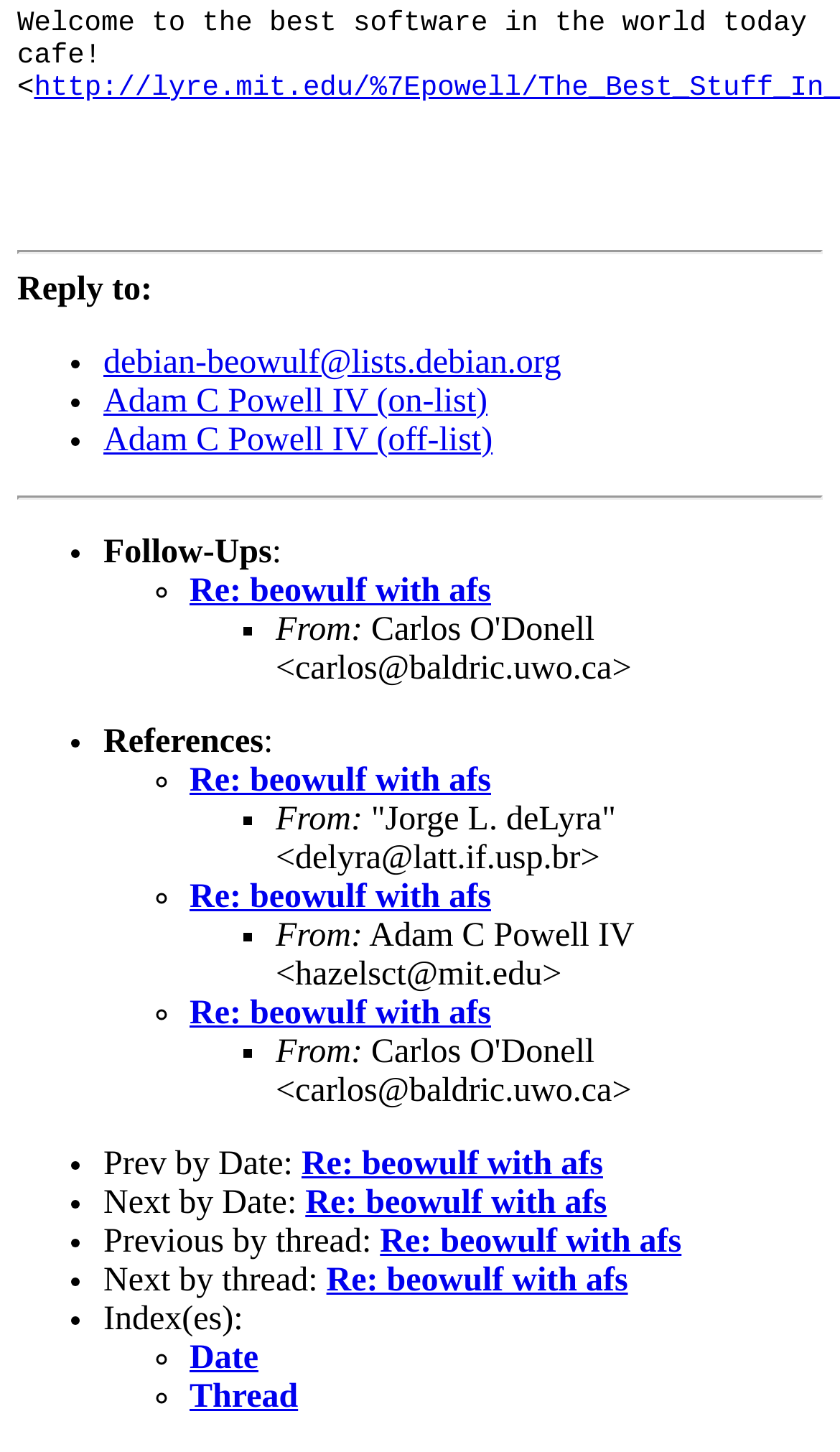Based on the visual content of the image, answer the question thoroughly: How many threads are mentioned?

There is only one thread mentioned on the webpage, which is the conversation thread about 'beowulf with afs'. The thread is composed of multiple emails and responses, but it is a single topic of discussion.